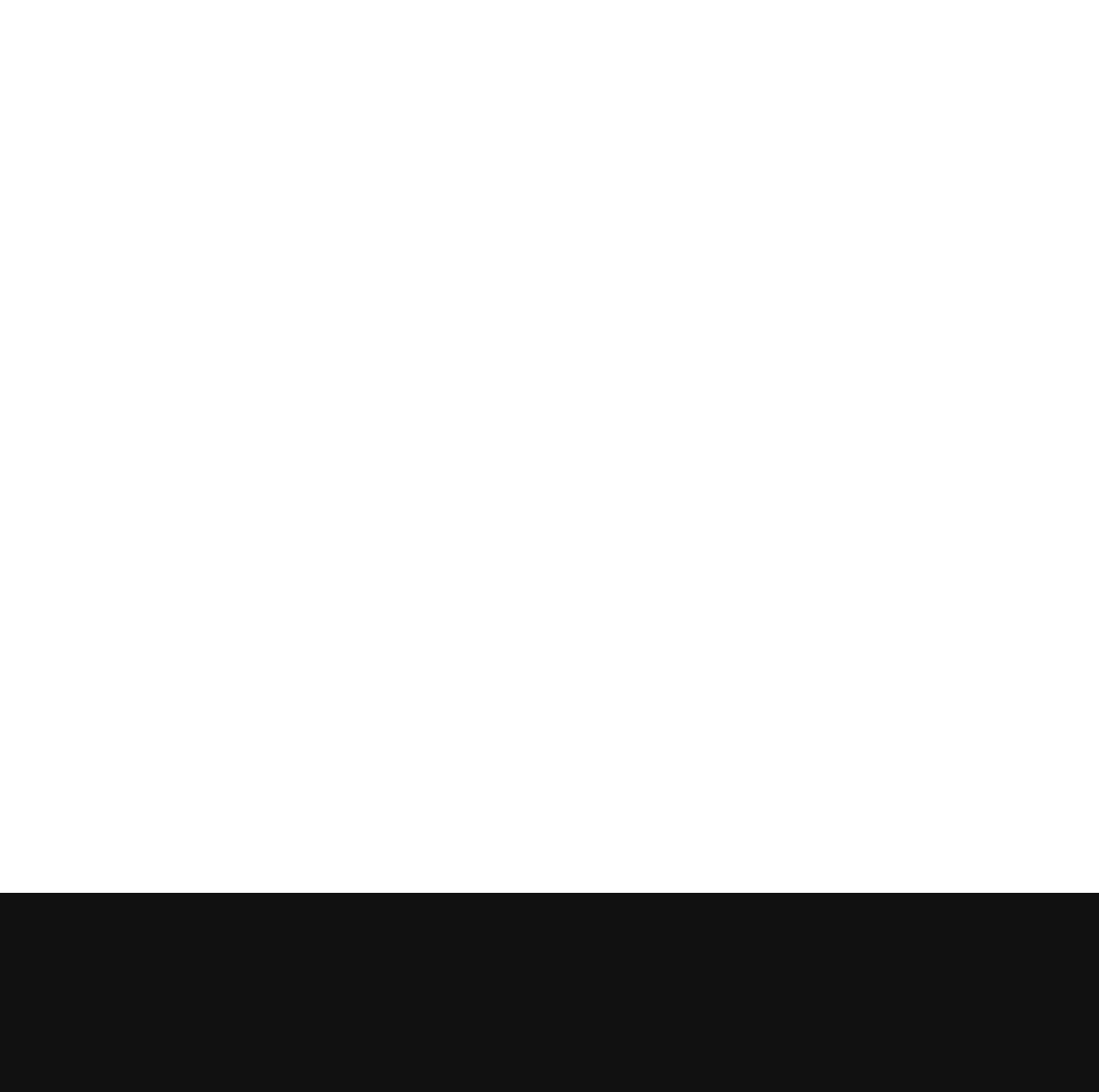How can I contact Connie?
Refer to the screenshot and answer in one word or phrase.

Email or phone